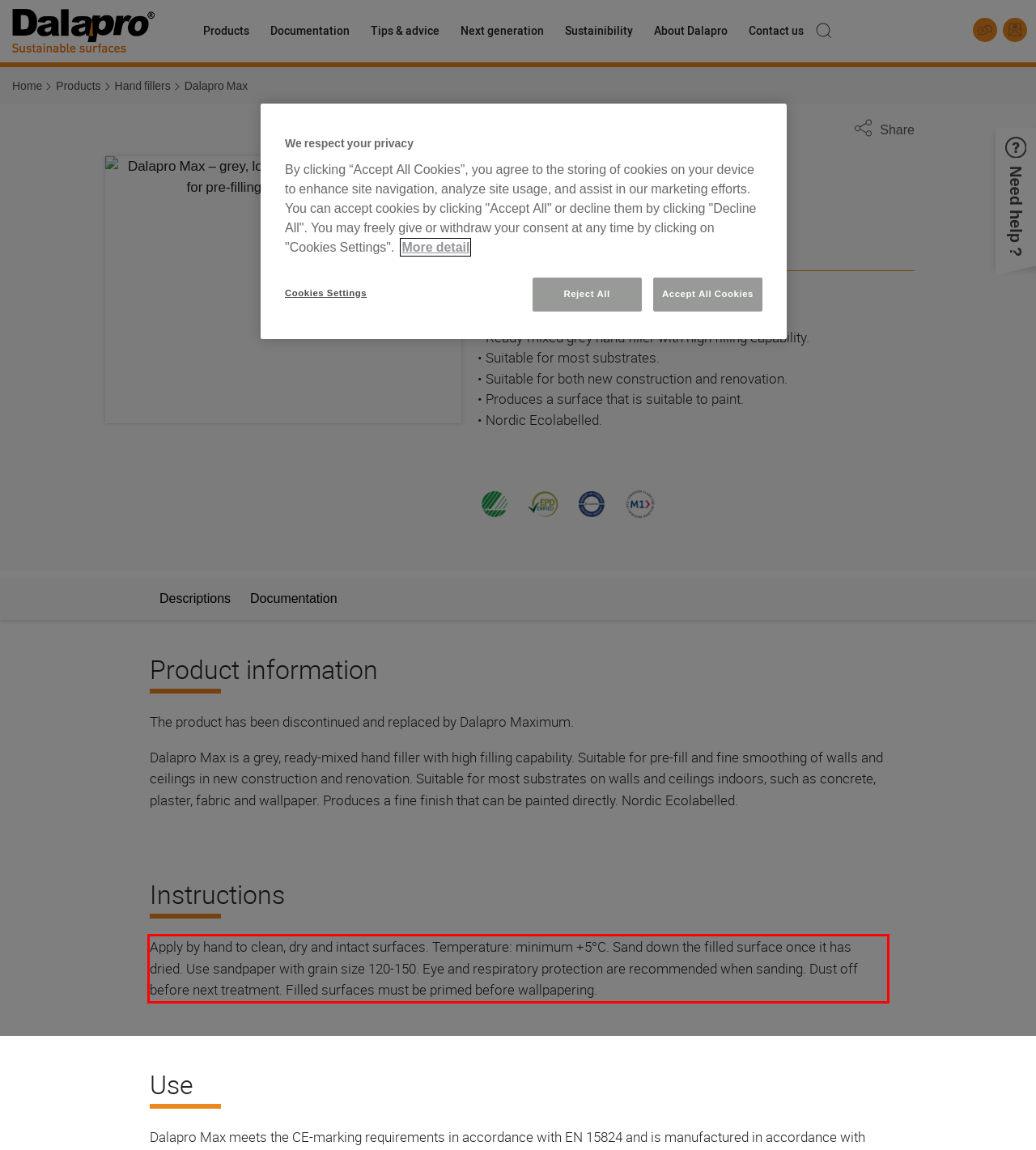Using the provided webpage screenshot, identify and read the text within the red rectangle bounding box.

Apply by hand to clean, dry and intact surfaces. Temperature: minimum +5°C. Sand down the filled surface once it has dried. Use sandpaper with grain size 120-150. Eye and respiratory protection are recommended when sanding. Dust off before next treatment. Filled surfaces must be primed before wallpapering.